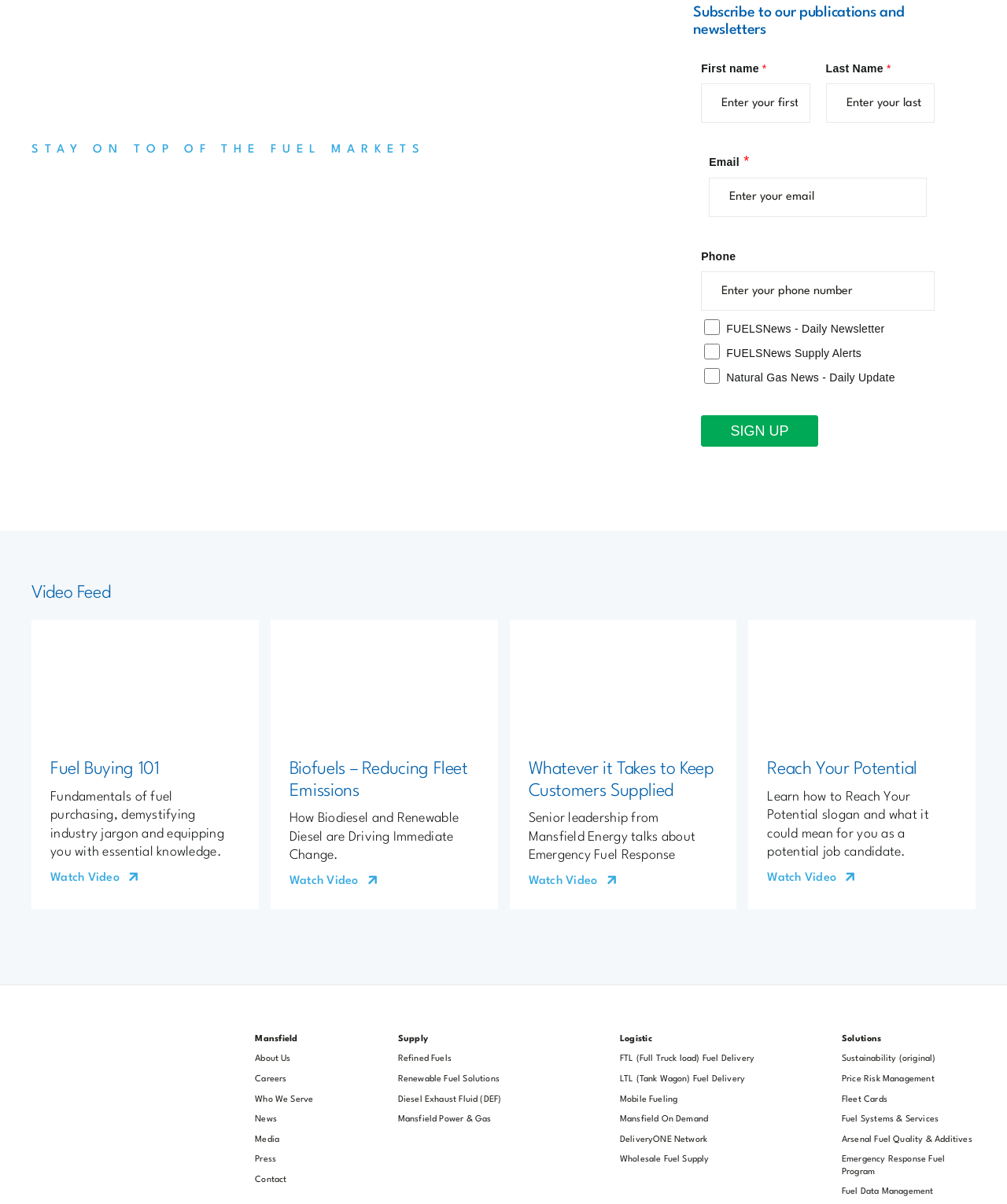Please provide the bounding box coordinates in the format (top-left x, top-left y, bottom-right x, bottom-right y). Remember, all values are floating point numbers between 0 and 1. What is the bounding box coordinate of the region described as: Price Risk Management

[0.836, 0.892, 0.969, 0.908]